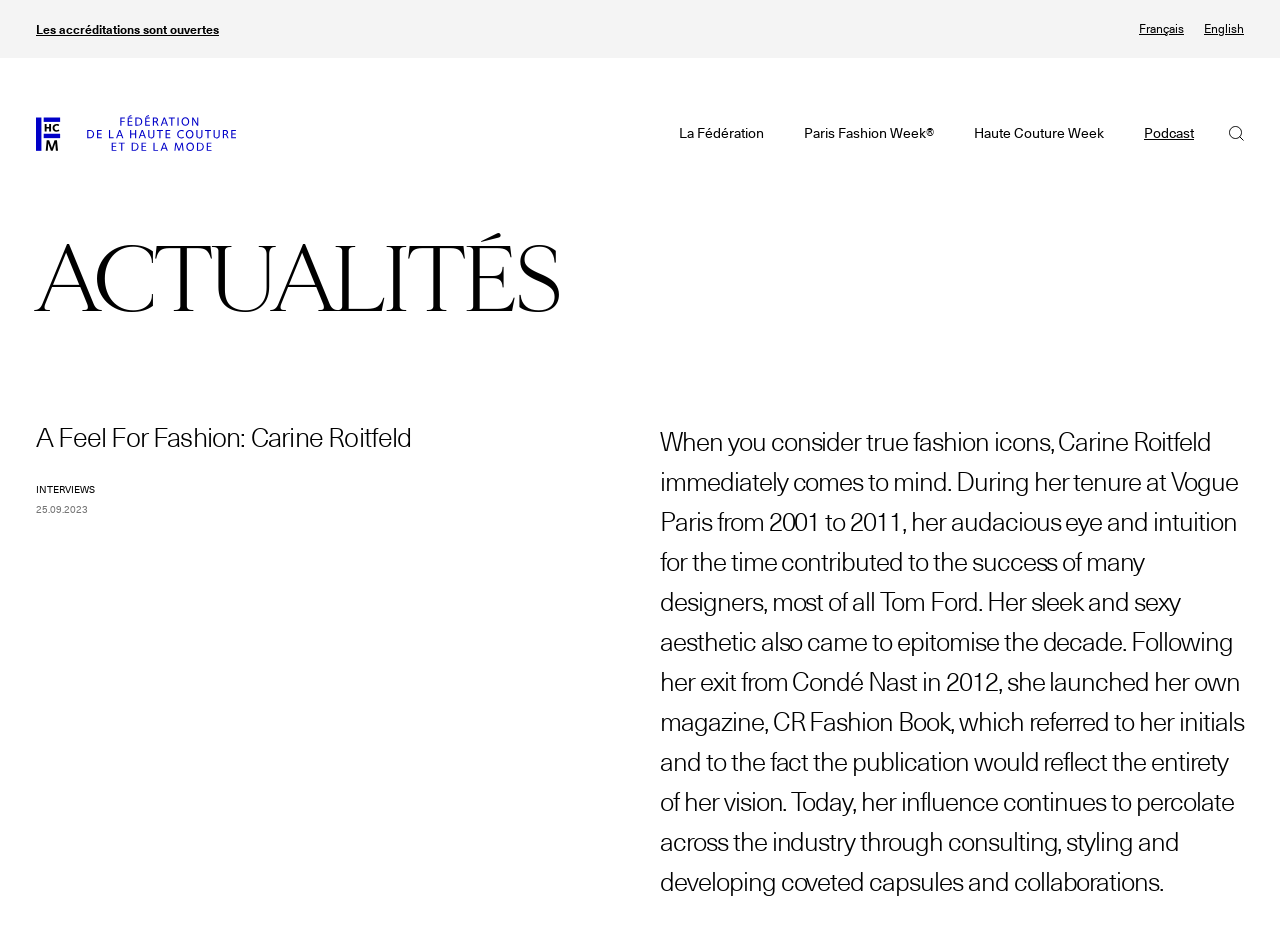Identify the bounding box coordinates for the region to click in order to carry out this instruction: "Read the latest articles". Provide the coordinates using four float numbers between 0 and 1, formatted as [left, top, right, bottom].

None